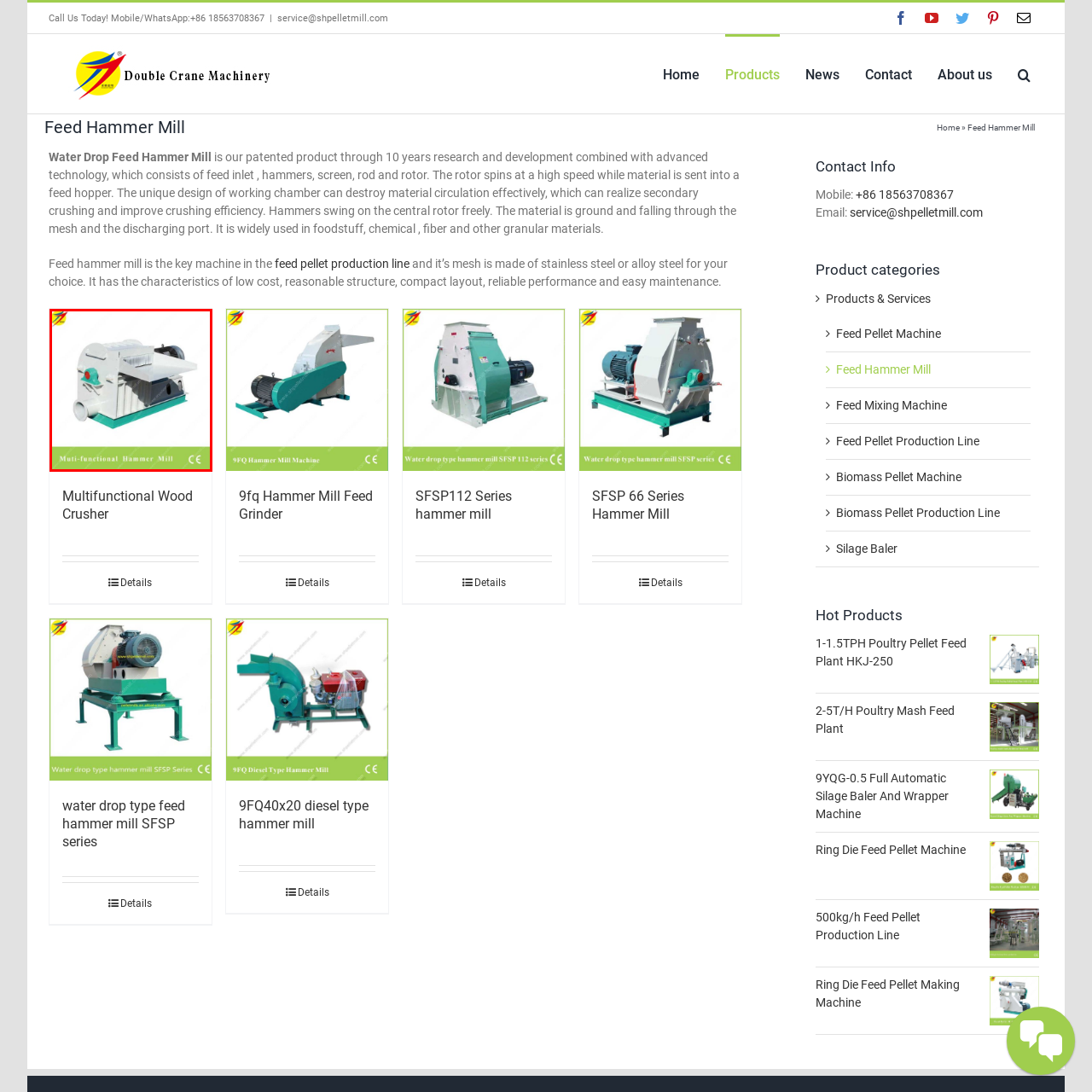Articulate a detailed description of the image enclosed by the red outline.

The image depicts a Multi-functional Hammer Mill, designed for versatile operation in processing various materials. The machine features a prominent inlet and a streamlined design, facilitating effective material handling. It is predominantly white with green accents, highlighting its robust construction. This equipment is marked with a CE certification, indicating compliance with European safety standards. The hammer mill is widely utilized in industries such as feed production and biomass processing, showcasing efficiency in grinding and milling tasks. Its innovative design and advanced technology are tailored to enhance productivity, making it an essential machine for agricultural and industrial applications.